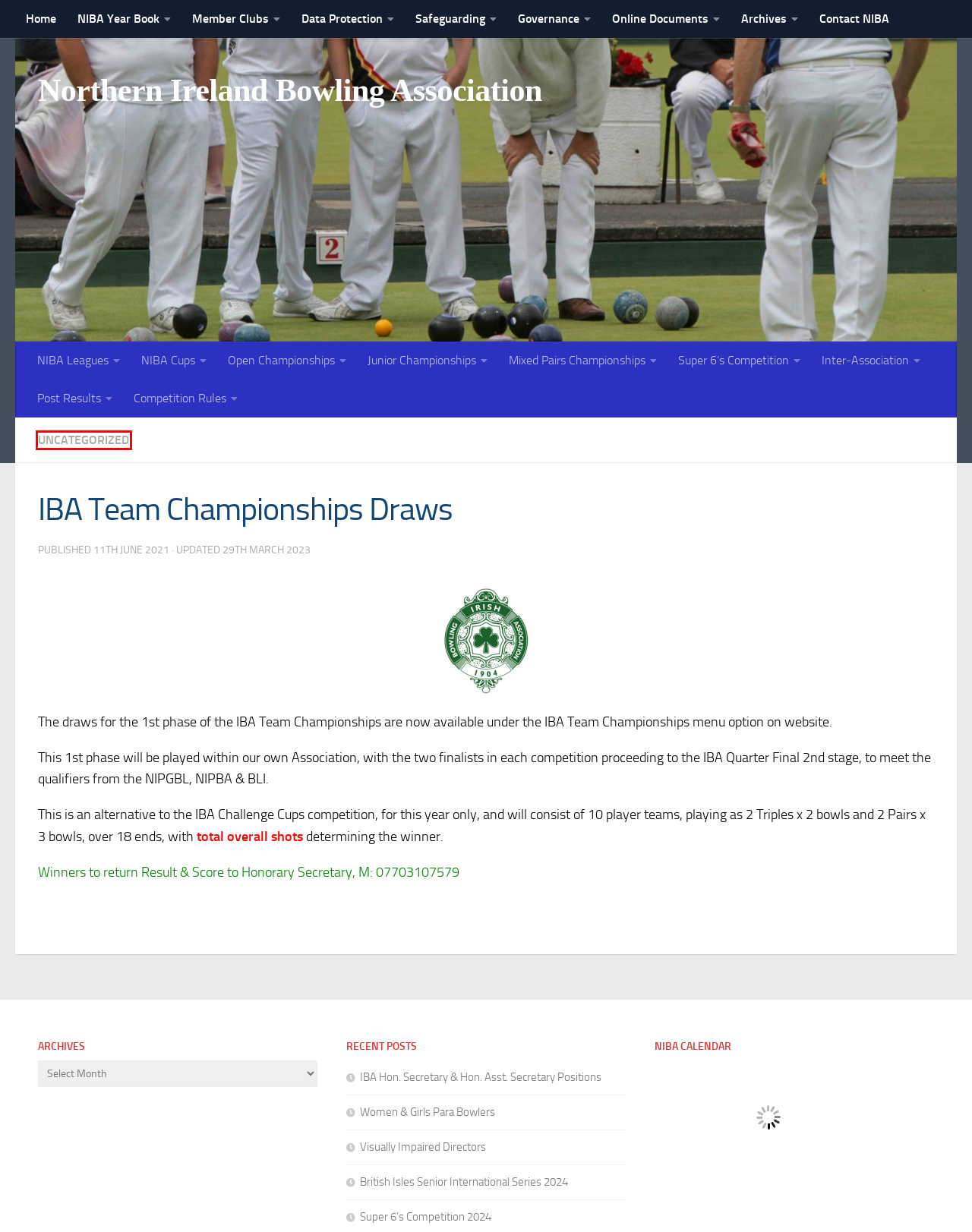Check out the screenshot of a webpage with a red rectangle bounding box. Select the best fitting webpage description that aligns with the new webpage after clicking the element inside the bounding box. Here are the candidates:
A. Contact NIBA – Northern Ireland Bowling Association
B. Women & Girls Para Bowlers – Northern Ireland Bowling Association
C. Uncategorized – Northern Ireland Bowling Association
D. British Isles Senior International Series 2024 – Northern Ireland Bowling Association
E. Super 6’s Competition 2024 – Northern Ireland Bowling Association
F. Visually Impaired Directors – Northern Ireland Bowling Association
G. IBA Hon. Secretary & Hon. Asst. Secretary Positions – Northern Ireland Bowling Association
H. Northern Ireland Bowling Association

C